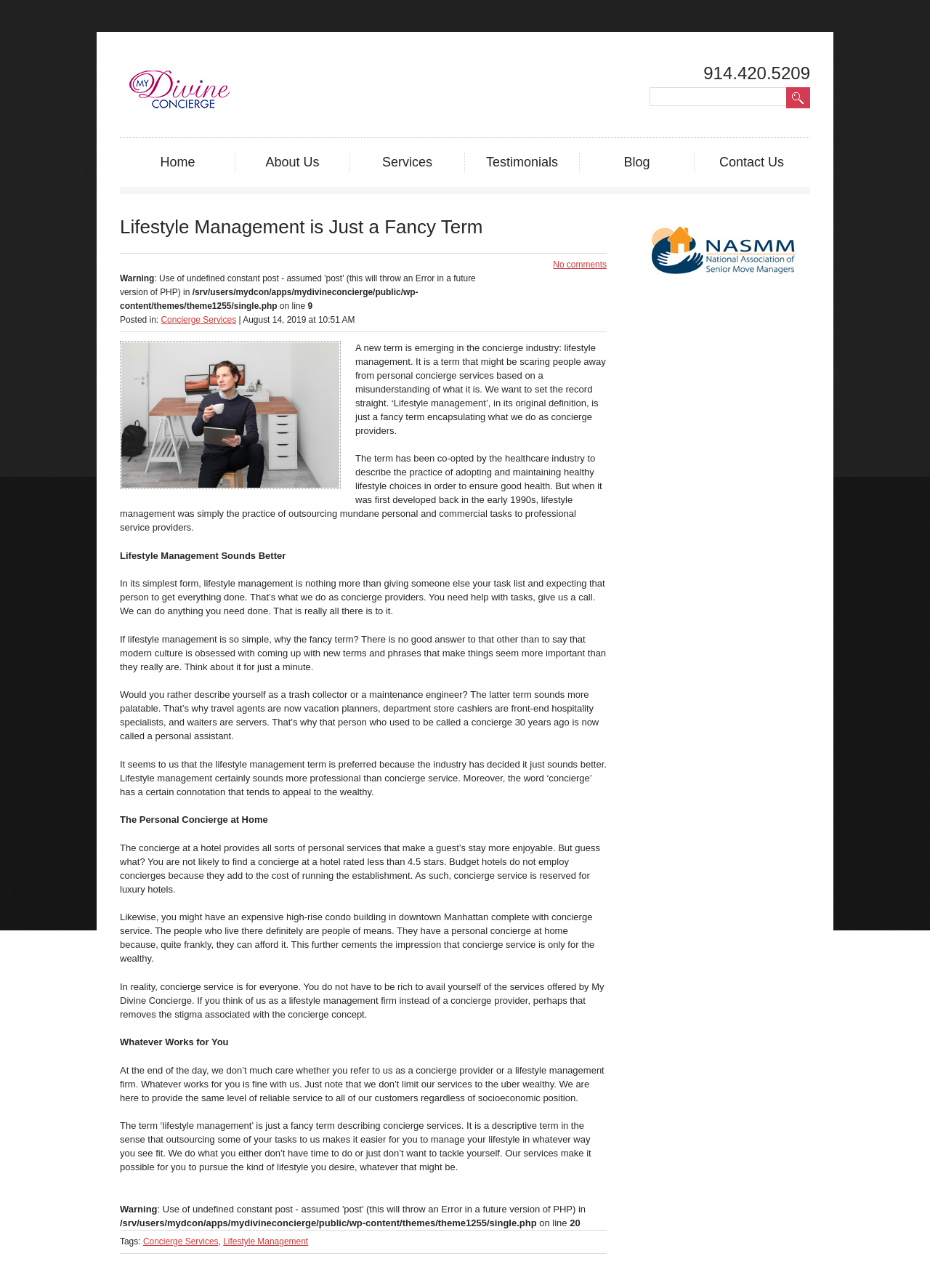Please identify the bounding box coordinates of the clickable area that will allow you to execute the instruction: "Click the 'Concierge Services' link".

[0.173, 0.244, 0.254, 0.252]